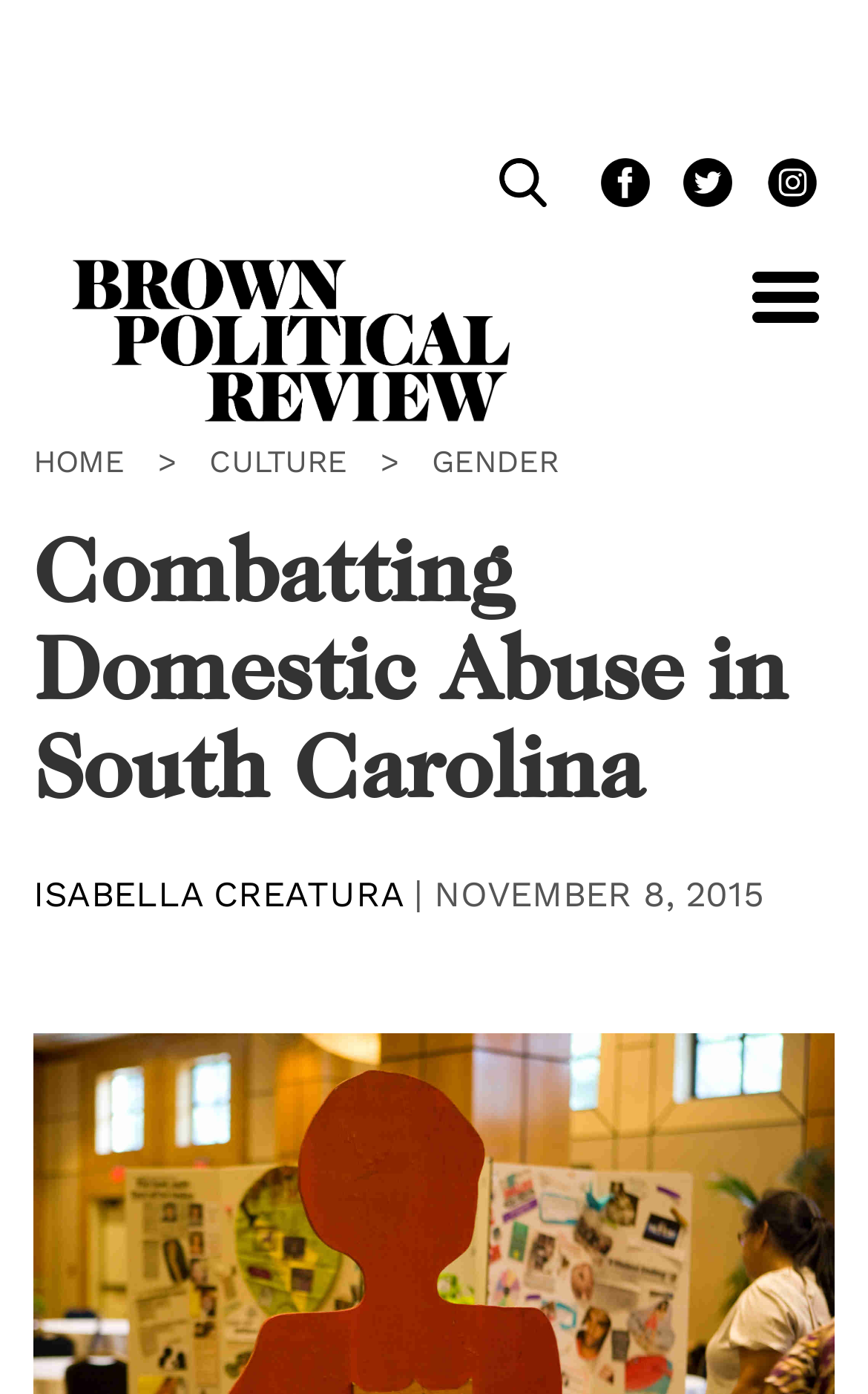Specify the bounding box coordinates of the region I need to click to perform the following instruction: "Search". The coordinates must be four float numbers in the range of 0 to 1, i.e., [left, top, right, bottom].

[0.574, 0.113, 0.656, 0.15]